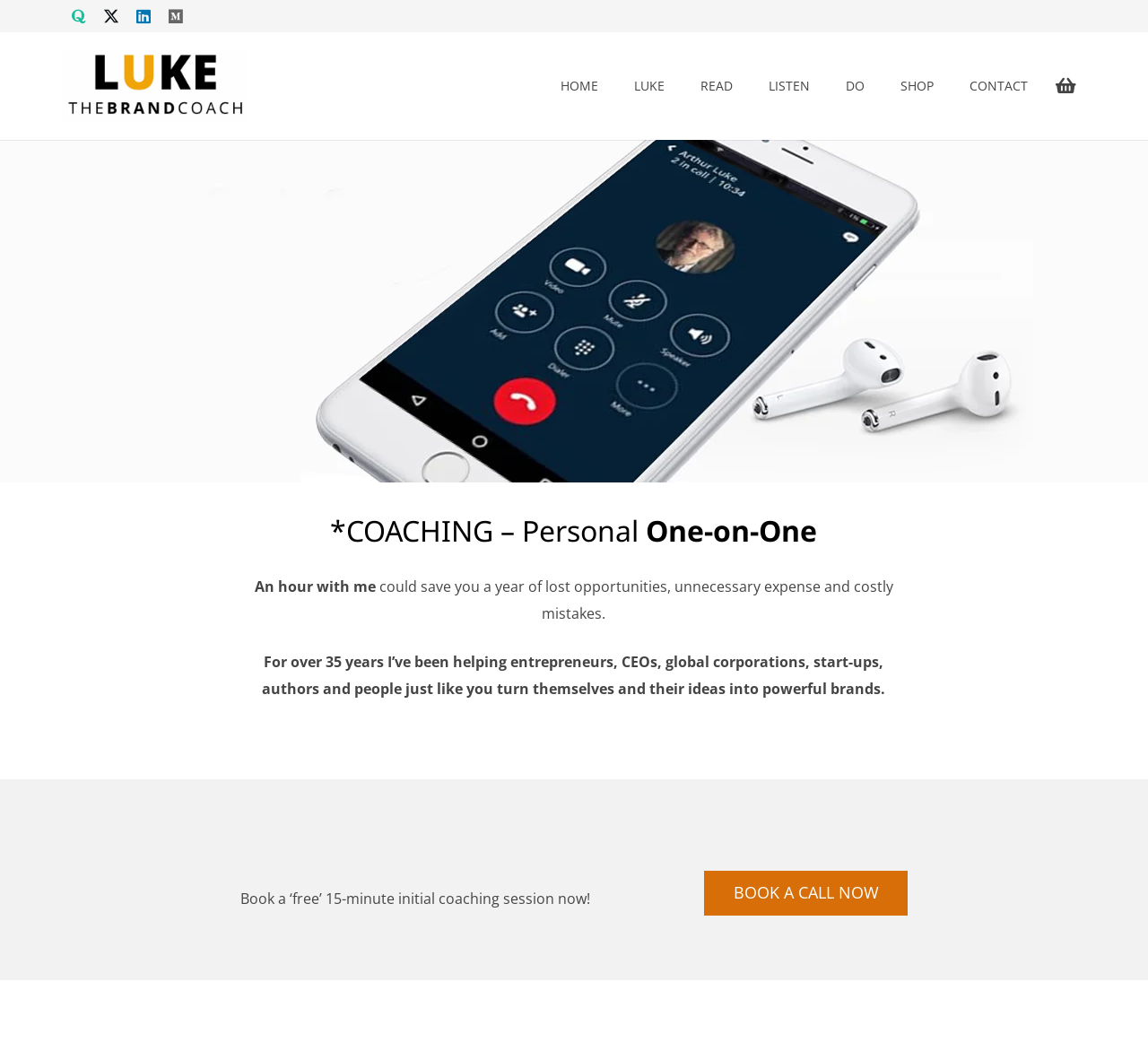Provide a one-word or one-phrase answer to the question:
What is the duration of the initial coaching session?

15 minutes